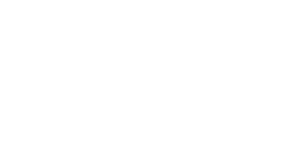How many blades does the cleaning razor come with?
Using the image, elaborate on the answer with as much detail as possible.

According to the caption, the algae scraper is equipped with a cleaning razor that comes with ten blades, making it highly efficient for removing stubborn algae from aquarium surfaces.